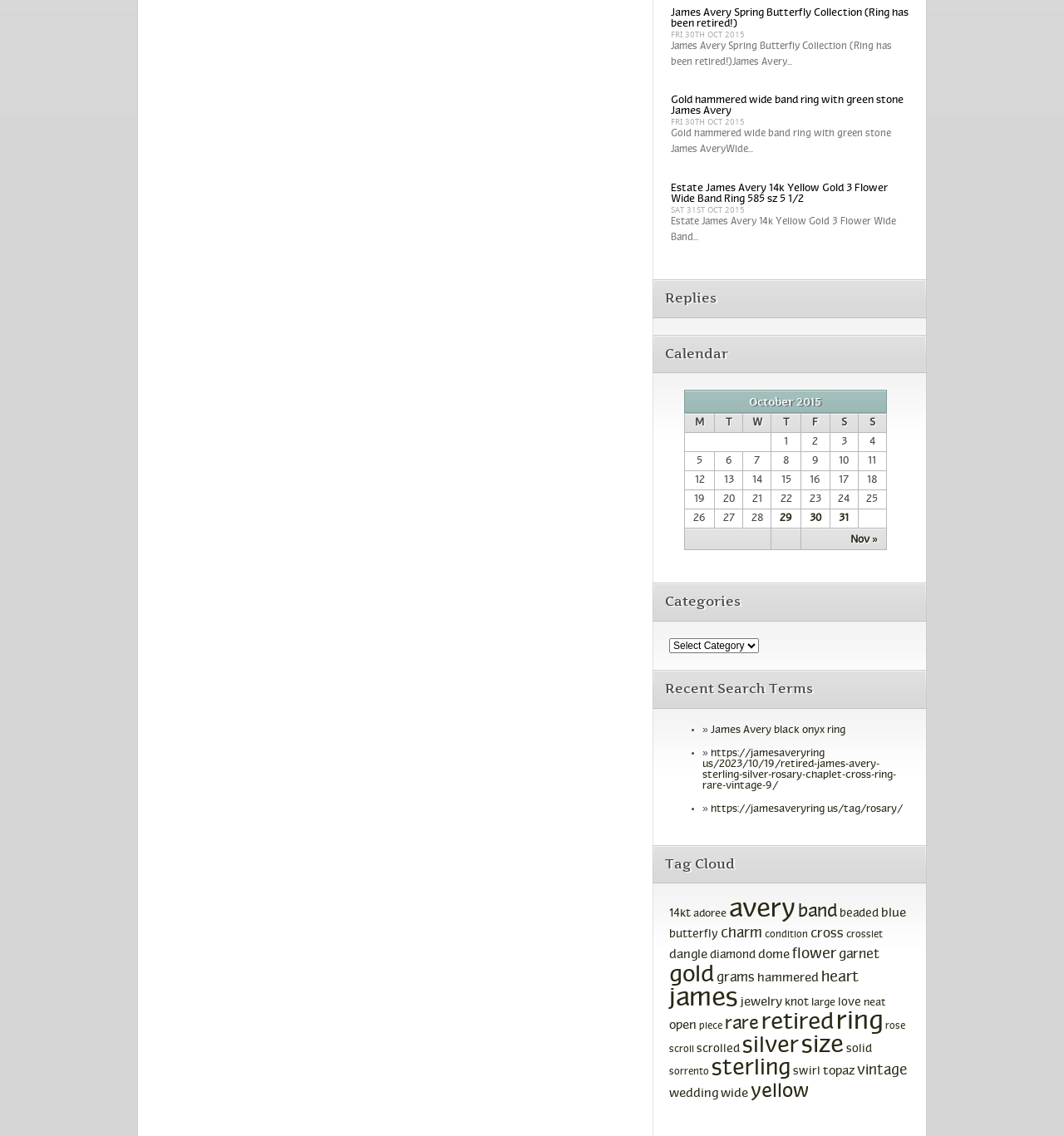What is the brand of the ring?
Look at the image and provide a detailed response to the question.

The brand of the ring can be determined by looking at the text 'Brand: James Avery' which is located at the top of the webpage, indicating that the ring is from James Avery.